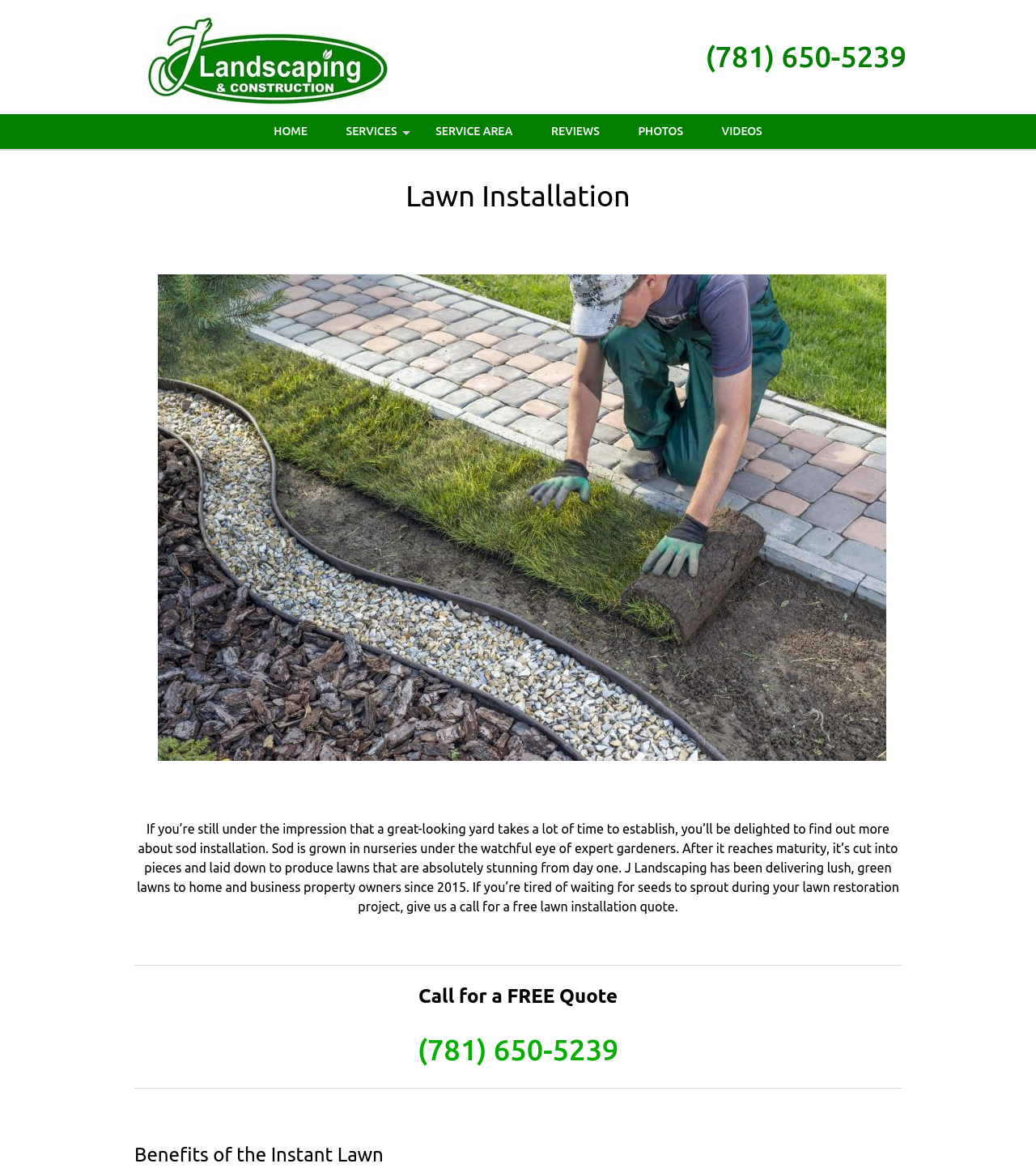Use a single word or phrase to answer this question: 
What is the name of the company providing lawn installation services?

J Landscaping